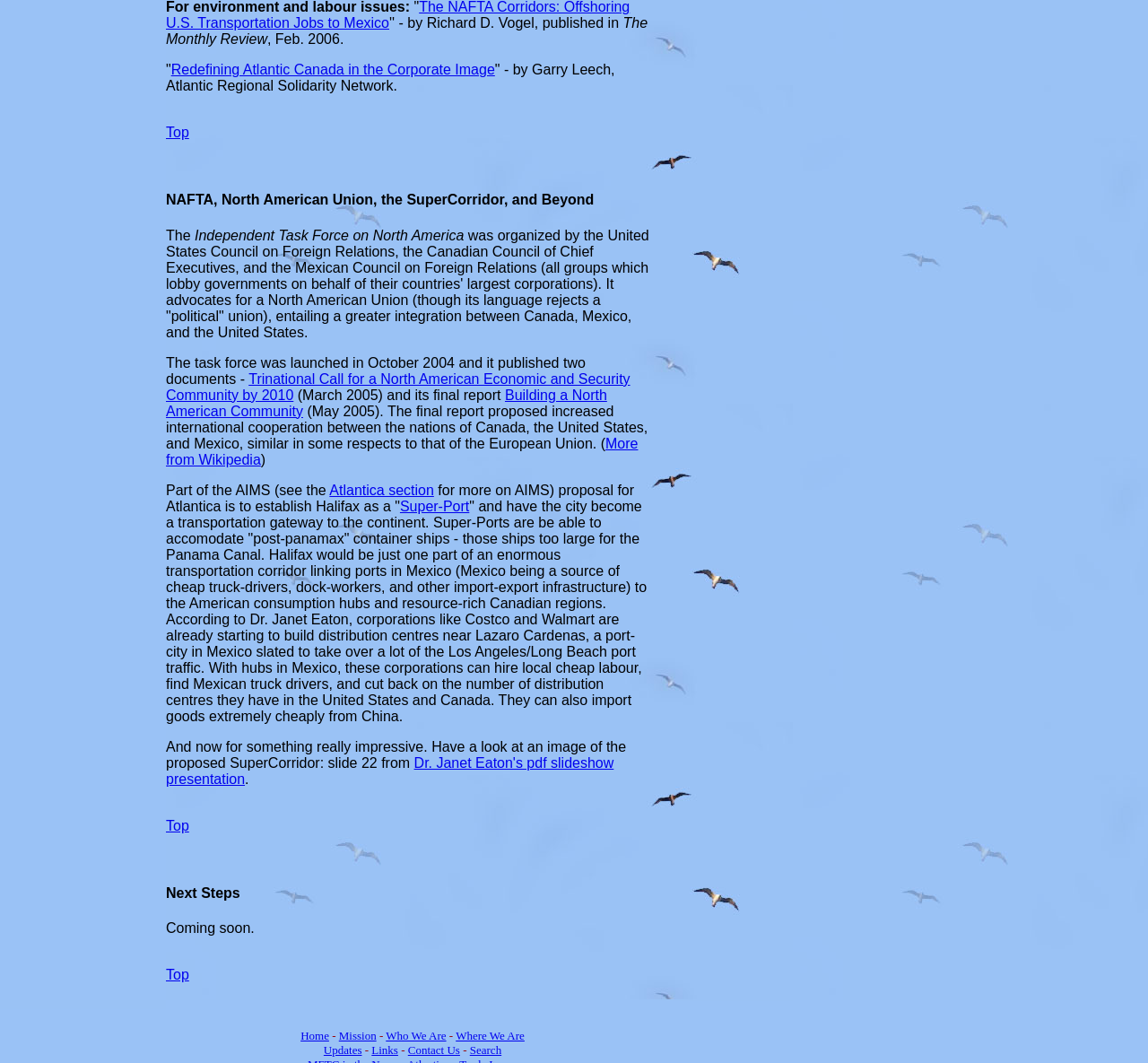Identify the bounding box coordinates of the clickable region necessary to fulfill the following instruction: "Click the 'Home' link". The bounding box coordinates should be four float numbers between 0 and 1, i.e., [left, top, right, bottom].

[0.262, 0.968, 0.287, 0.981]